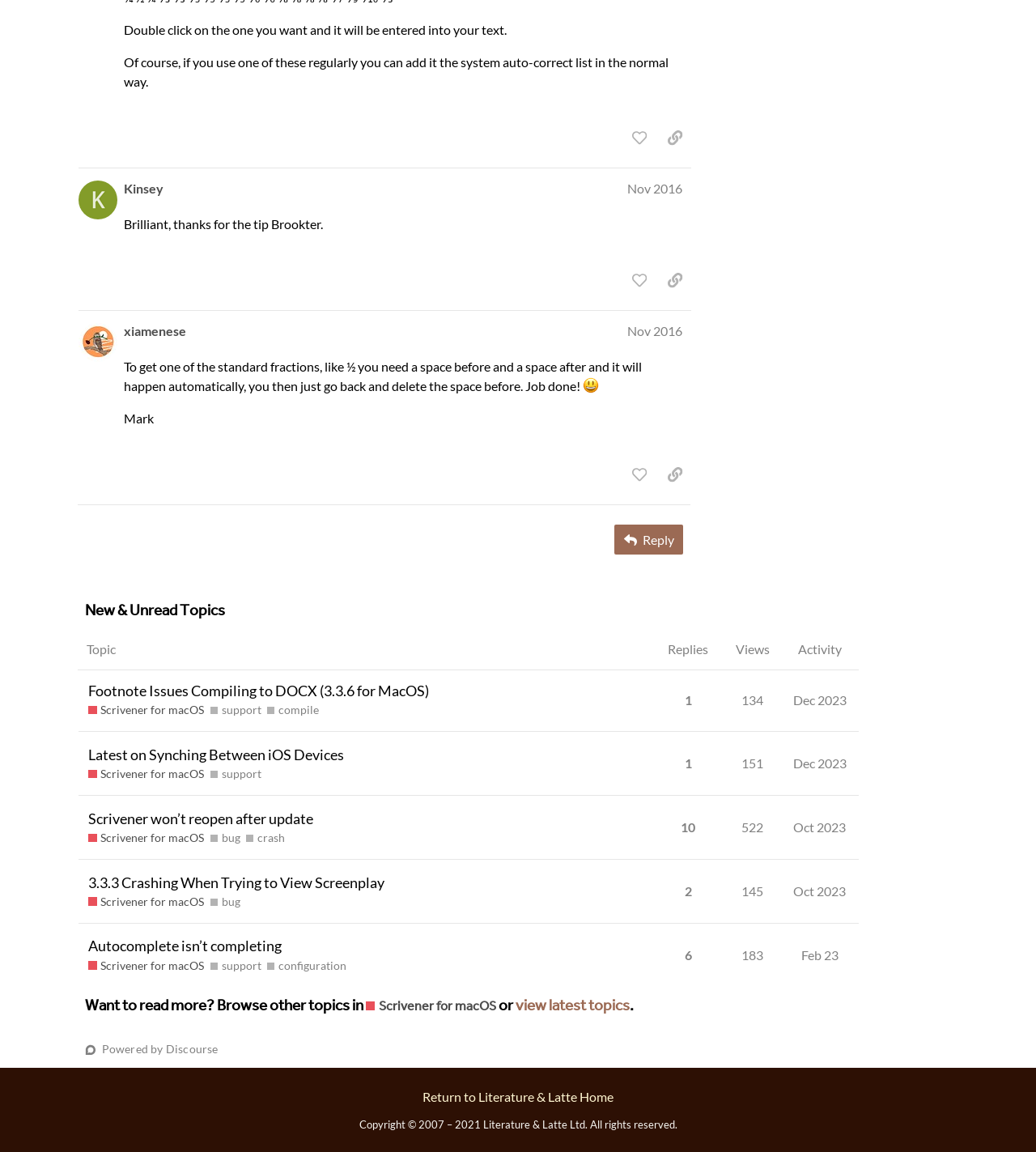Please determine the bounding box coordinates of the section I need to click to accomplish this instruction: "reply to the post".

[0.593, 0.456, 0.659, 0.482]